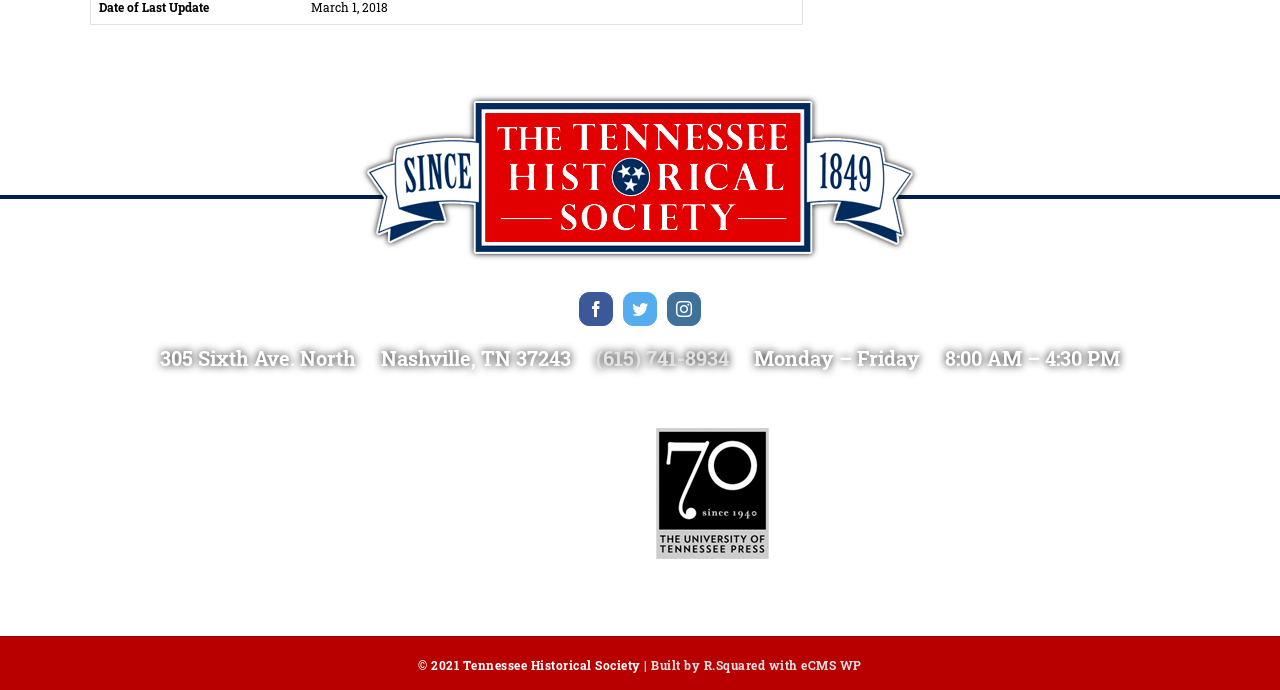What is the phone number of the Tennessee Historical Society?
From the image, respond using a single word or phrase.

(615) 741-8934